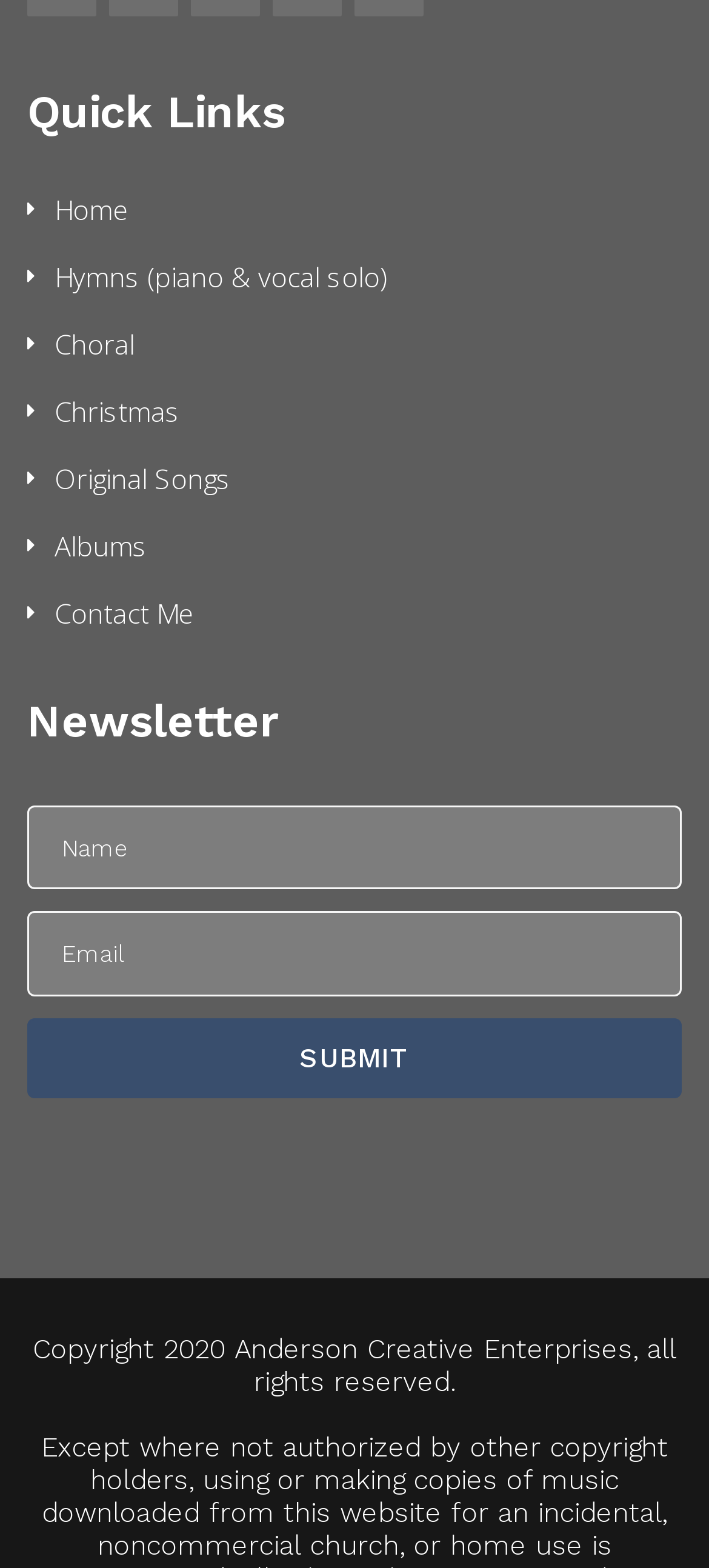Respond to the question below with a single word or phrase:
What is the first quick link?

Home